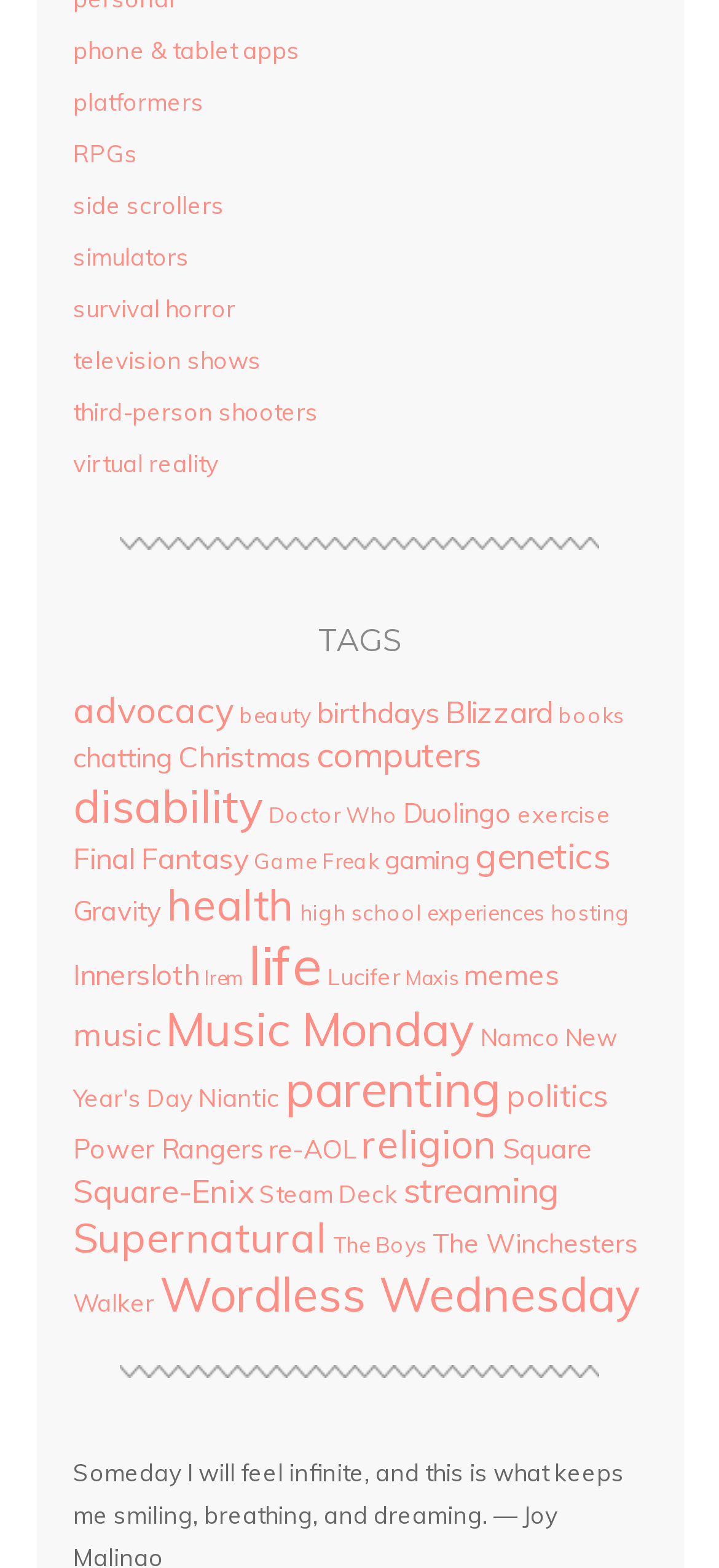How many items are under the 'life' tag?
Answer the question with just one word or phrase using the image.

542 items